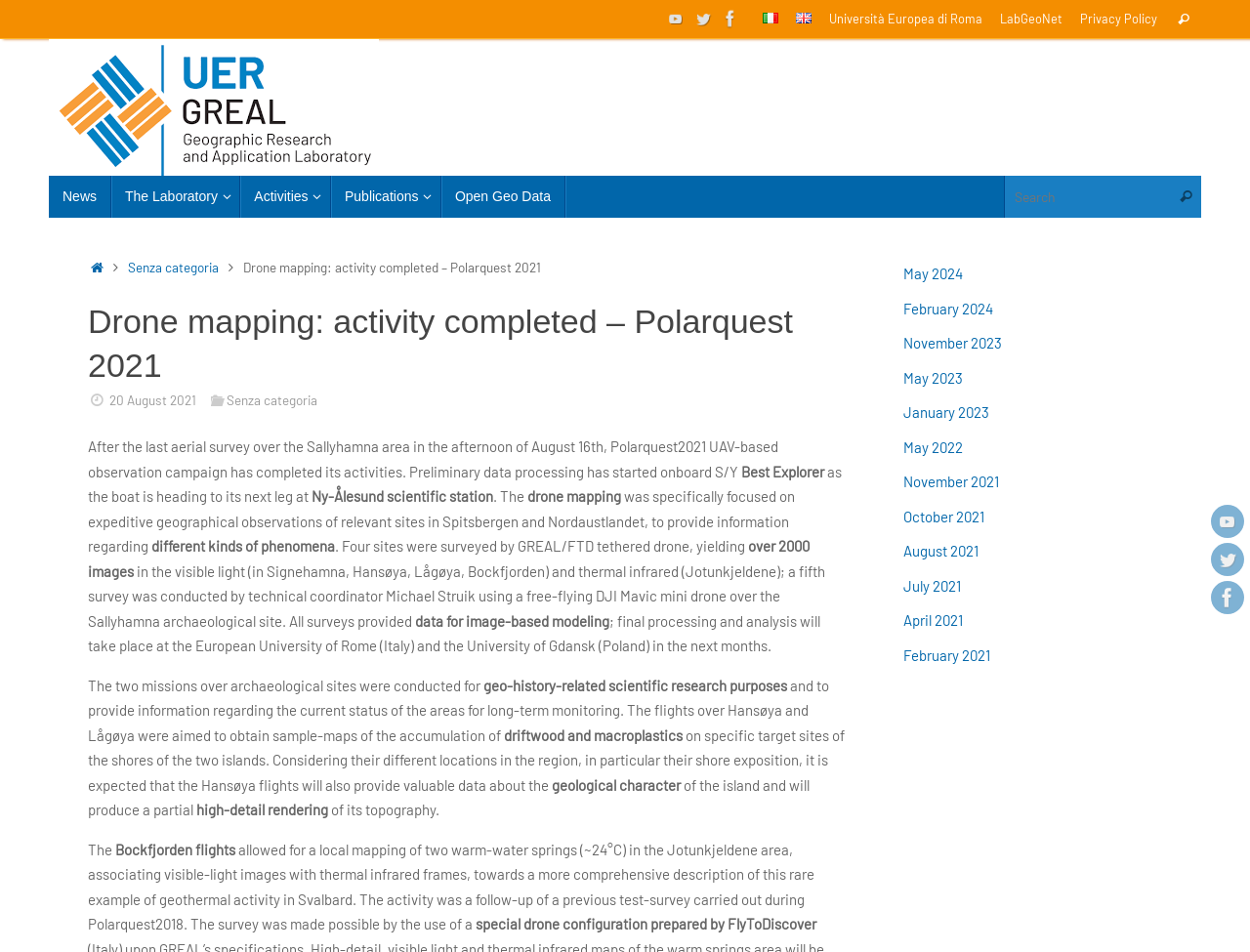Identify the bounding box coordinates of the region that should be clicked to execute the following instruction: "Search for something".

[0.935, 0.0, 0.959, 0.04]